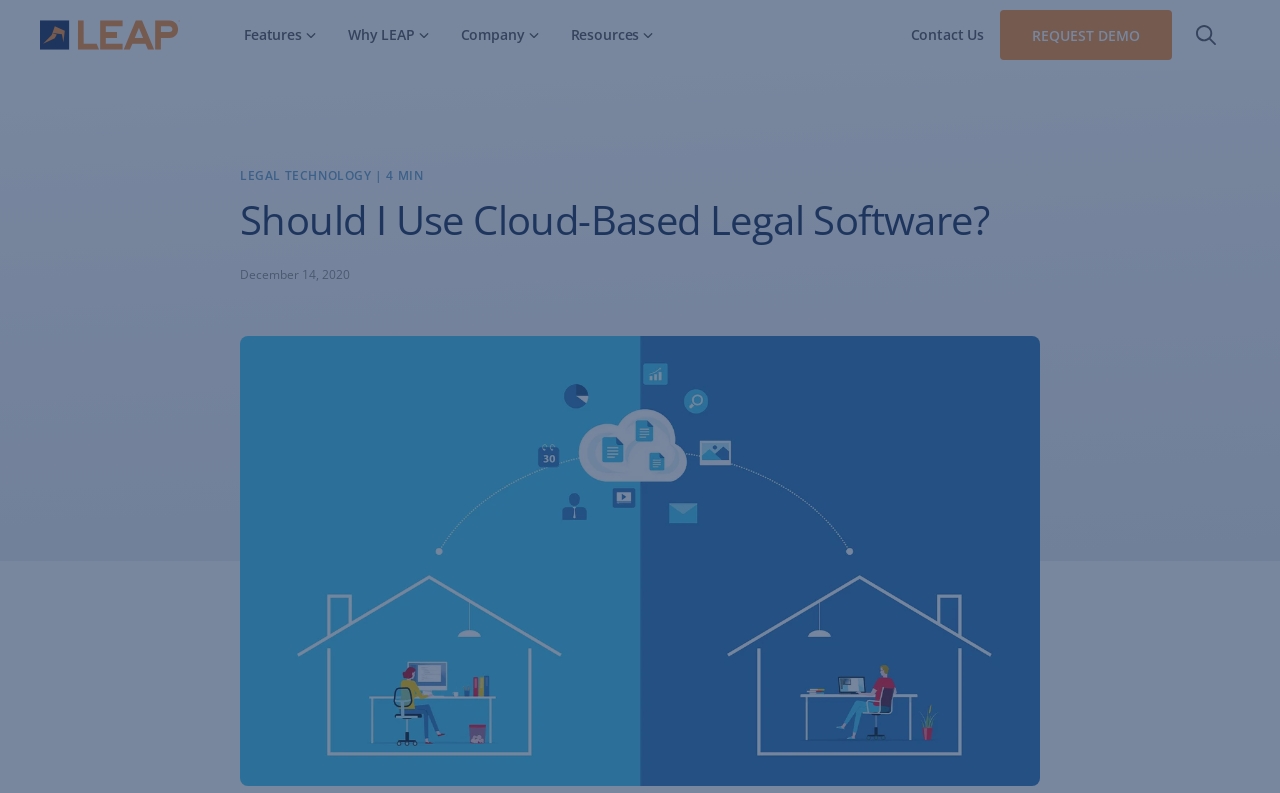What is the topic of the article?
Provide an in-depth and detailed explanation in response to the question.

The topic of the article can be inferred from the heading 'Should I Use Cloud-Based Legal Software?' and the illustration of a cloud-based service.